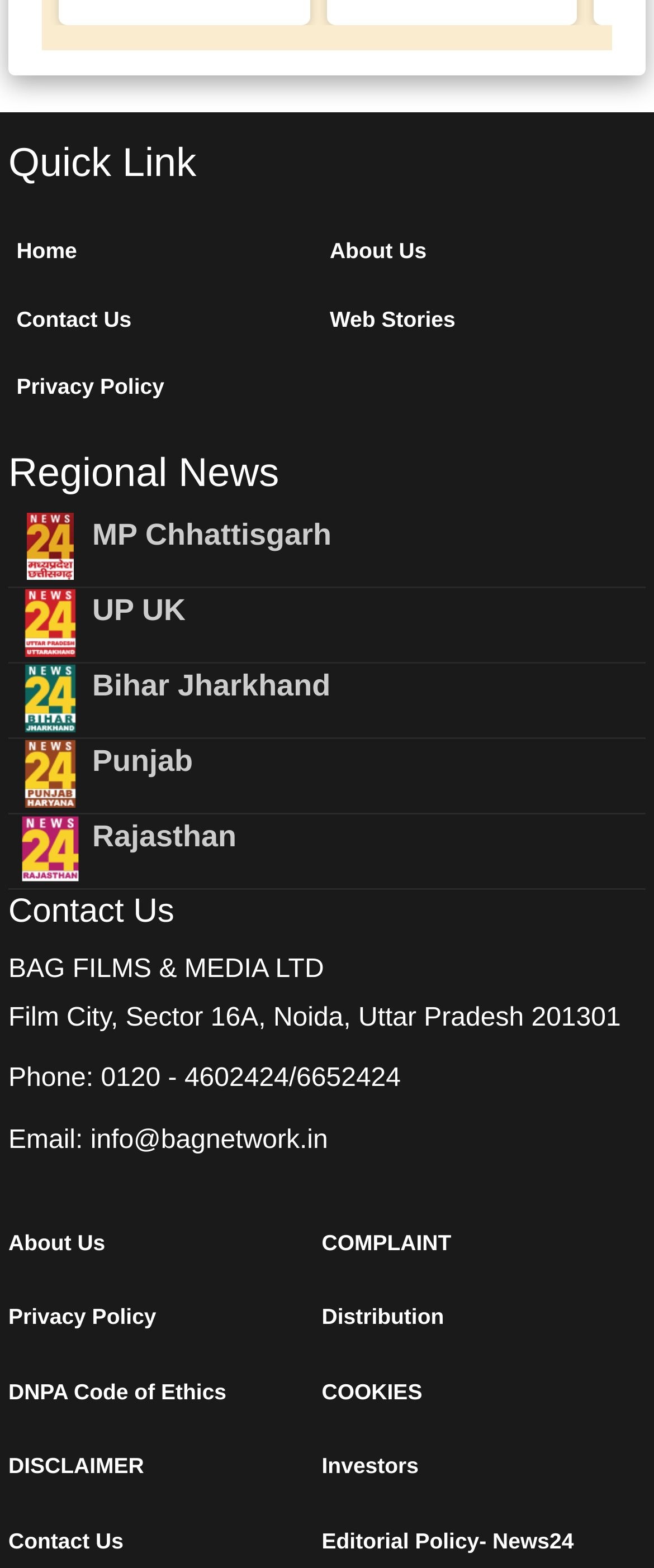Please identify the bounding box coordinates of the clickable element to fulfill the following instruction: "Click on Home". The coordinates should be four float numbers between 0 and 1, i.e., [left, top, right, bottom].

[0.013, 0.147, 0.48, 0.173]